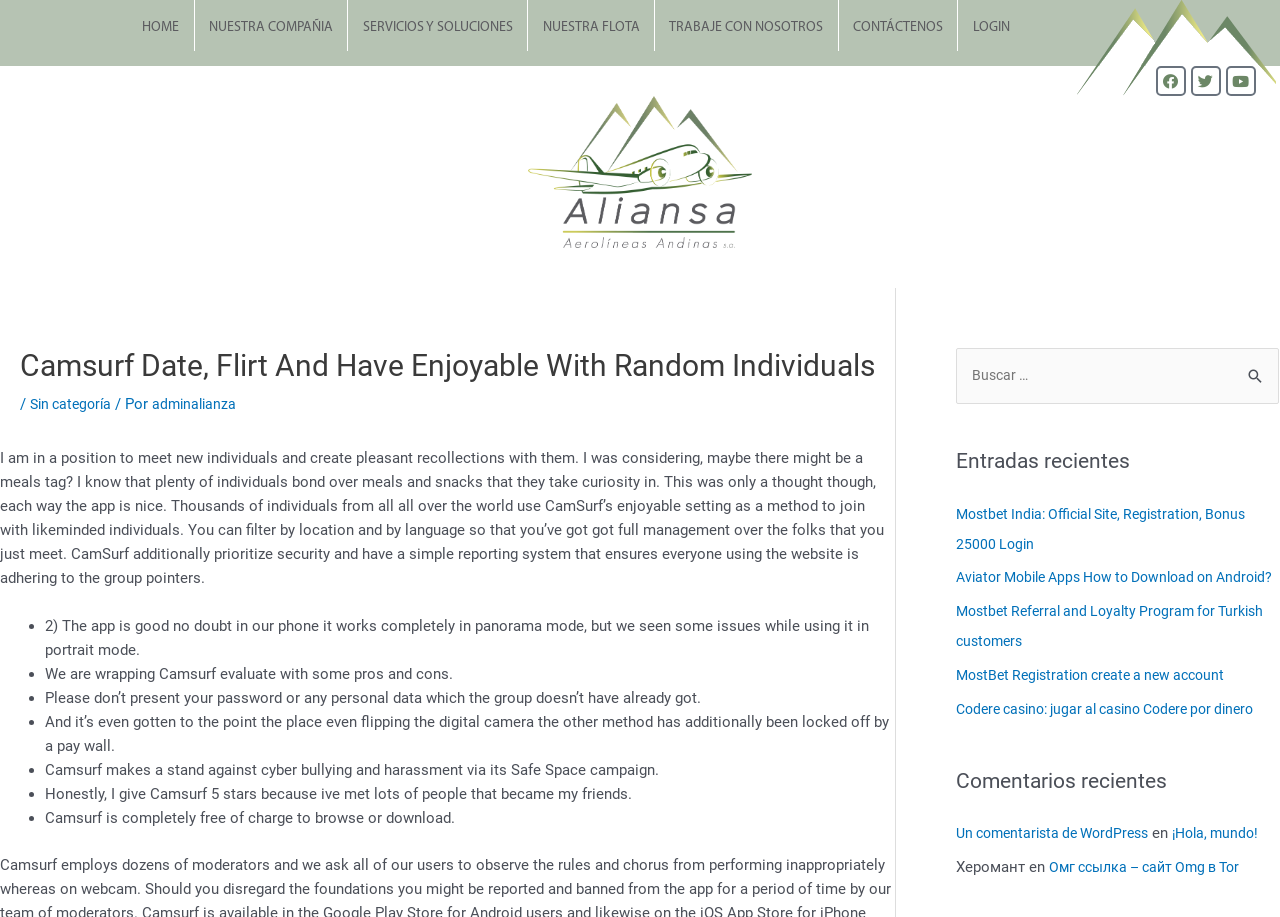Please identify the bounding box coordinates of the element that needs to be clicked to execute the following command: "Click on the HOME link". Provide the bounding box using four float numbers between 0 and 1, formatted as [left, top, right, bottom].

[0.1, 0.005, 0.151, 0.056]